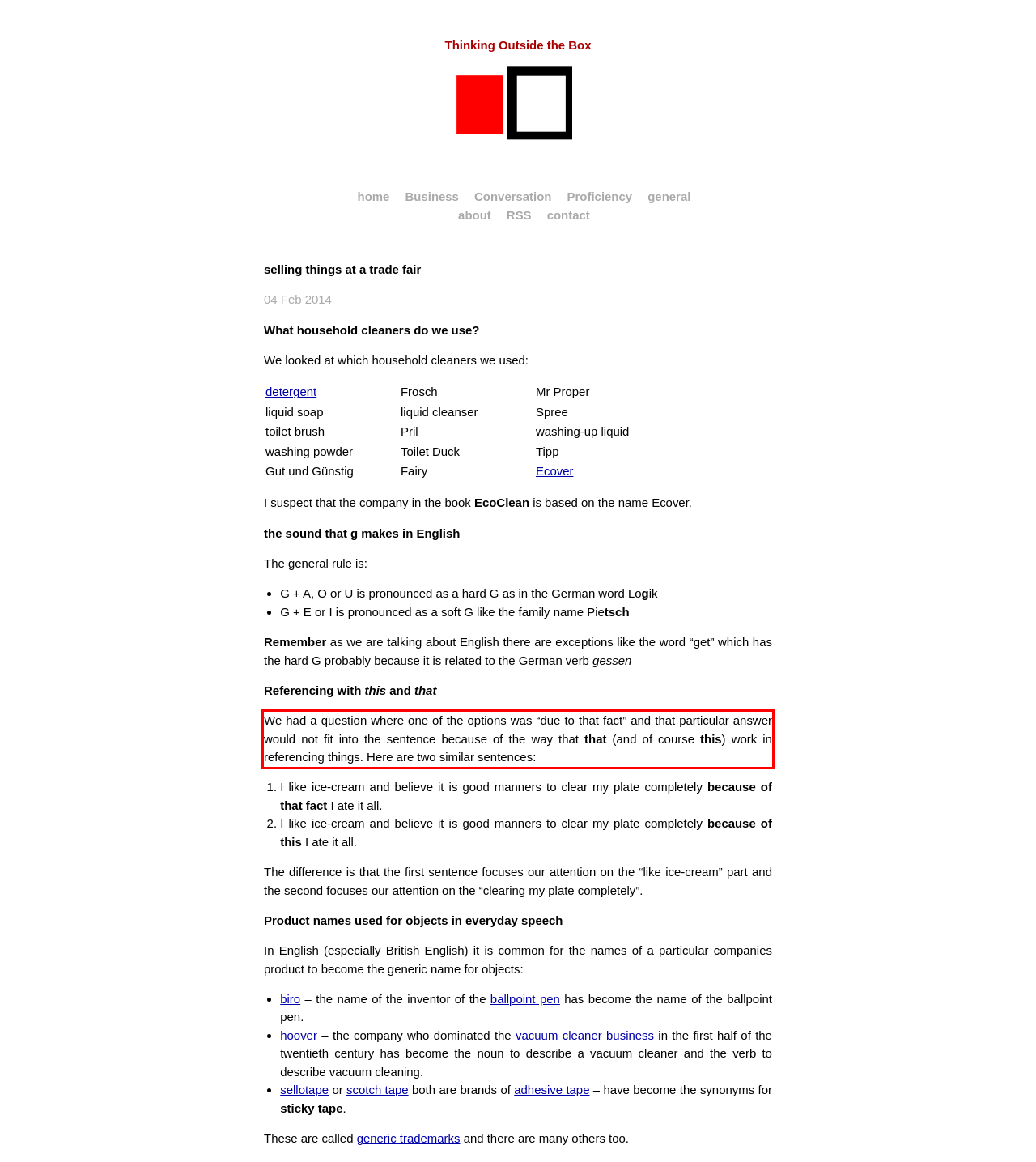The screenshot you have been given contains a UI element surrounded by a red rectangle. Use OCR to read and extract the text inside this red rectangle.

We had a question where one of the options was “due to that fact” and that particular answer would not fit into the sentence because of the way that that (and of course this) work in referencing things. Here are two similar sentences: